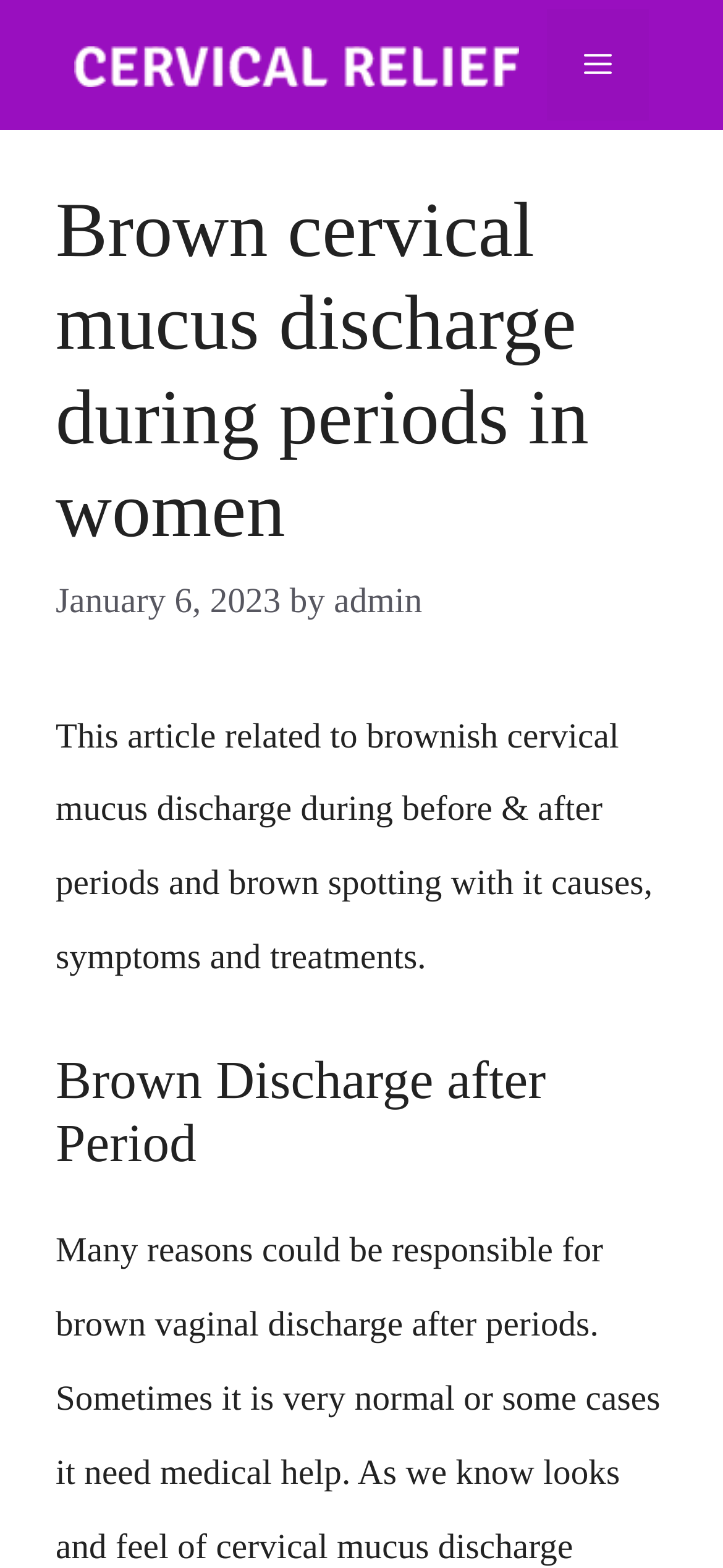Please provide a short answer using a single word or phrase for the question:
What is the second topic discussed in the article?

Brown Discharge after Period